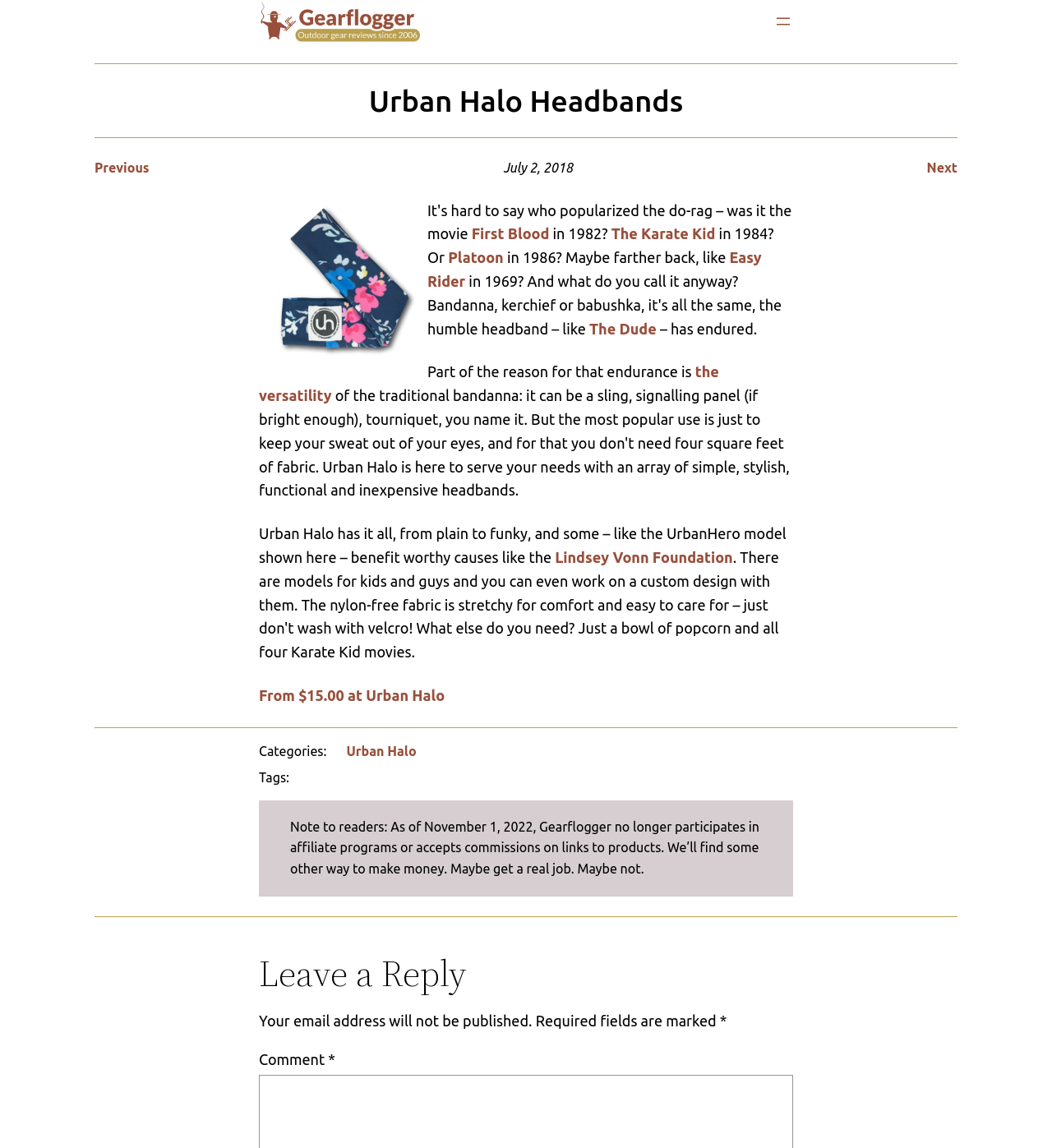Locate the bounding box coordinates of the area to click to fulfill this instruction: "Click on the Gearflogger link". The bounding box should be presented as four float numbers between 0 and 1, in the order [left, top, right, bottom].

[0.246, 0.0, 0.402, 0.038]